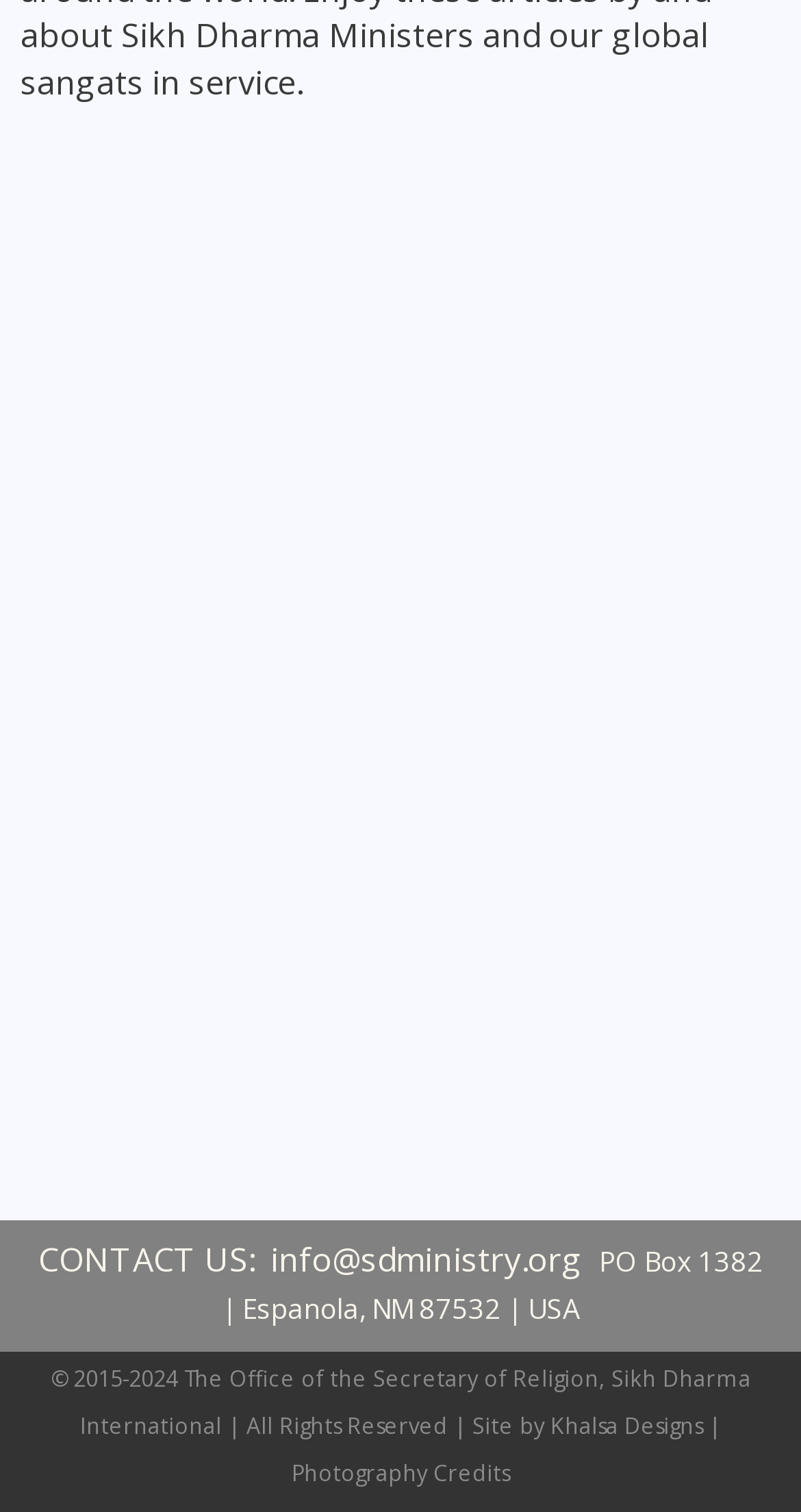Determine the bounding box of the UI component based on this description: "Photography Credits". The bounding box coordinates should be four float values between 0 and 1, i.e., [left, top, right, bottom].

[0.364, 0.964, 0.636, 0.983]